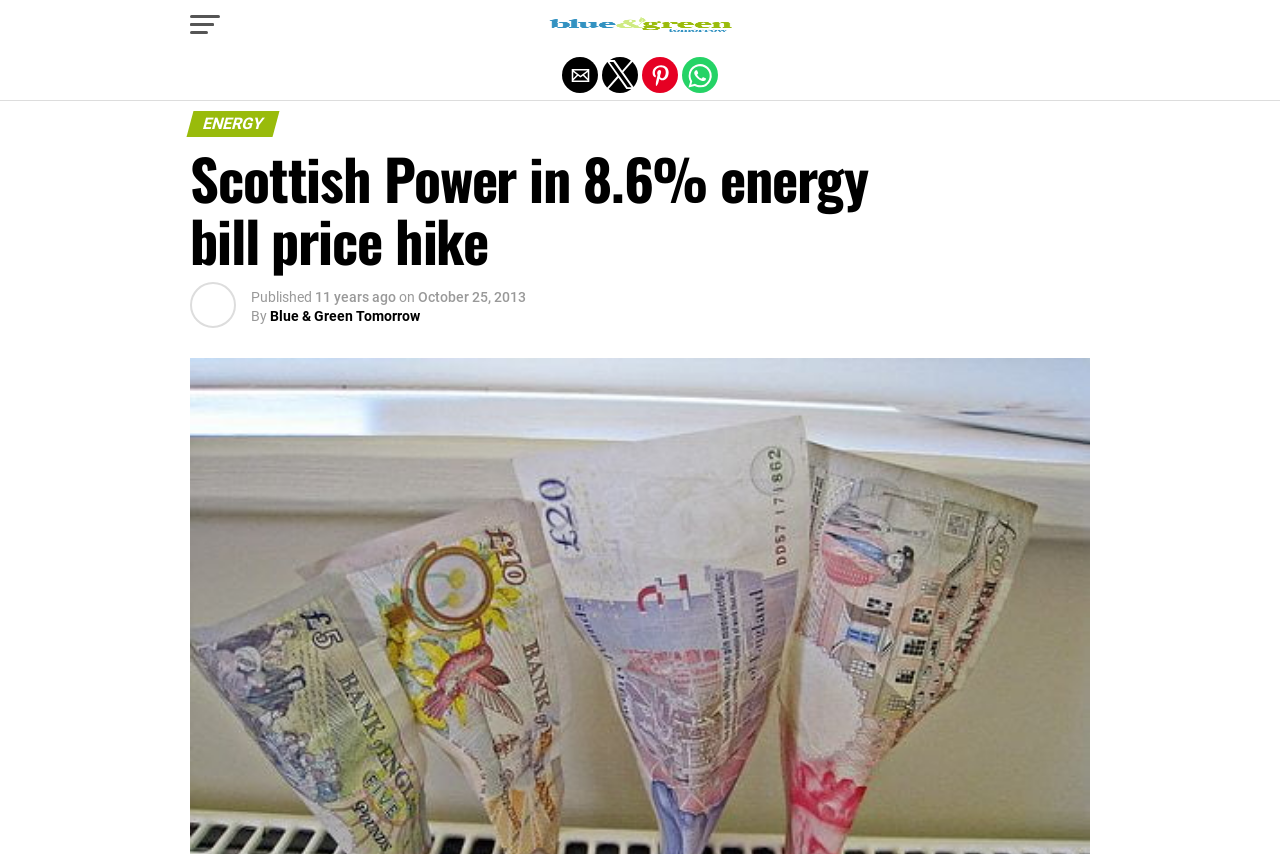Please reply with a single word or brief phrase to the question: 
How many social media sharing buttons are there?

4